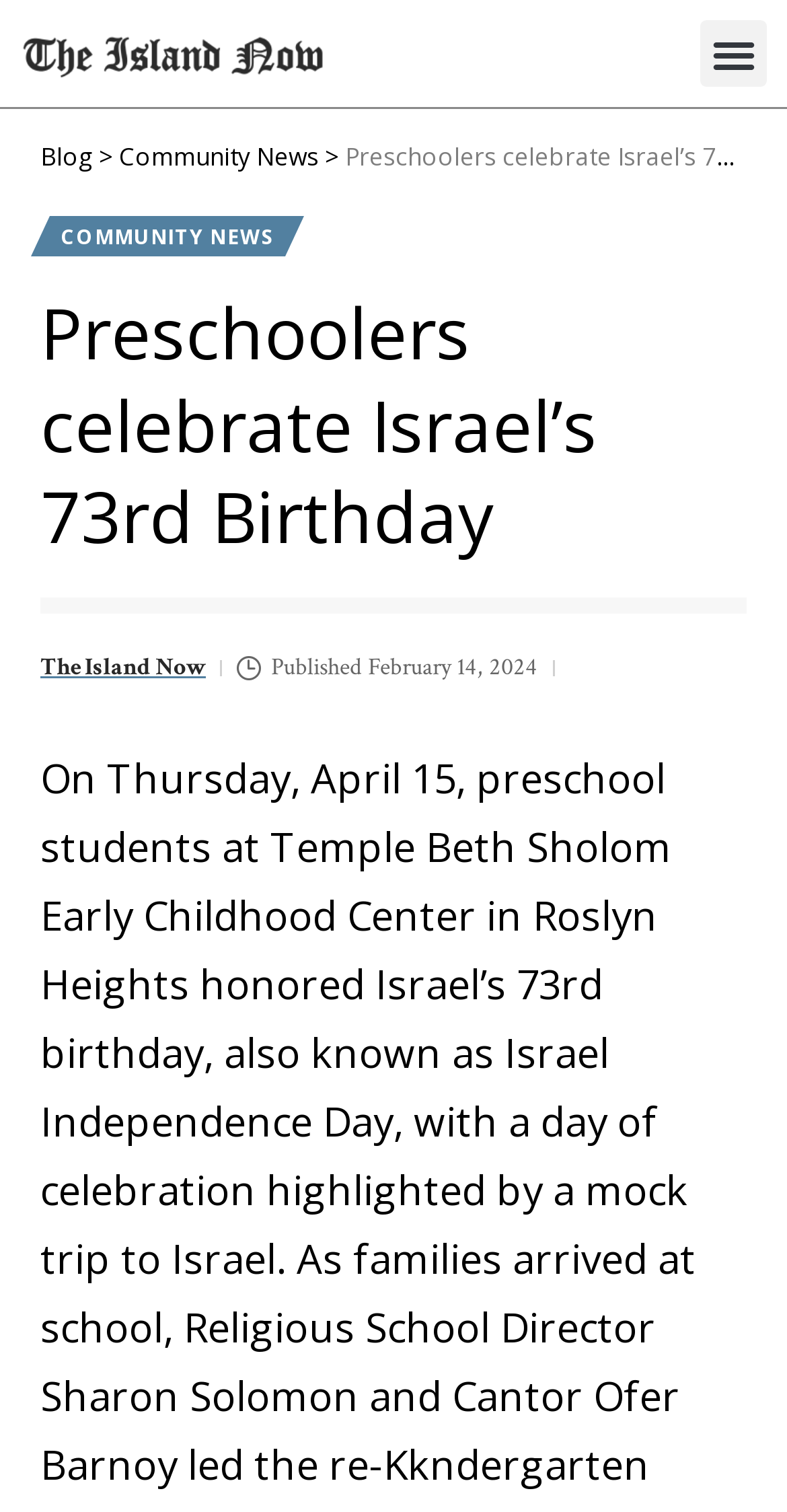Observe the image and answer the following question in detail: What is the date of publication of the article?

I found the answer by looking at the time element in the webpage, which is located below the header section. The time element contains a static text 'Published February 14, 2024', which indicates the date of publication of the article.